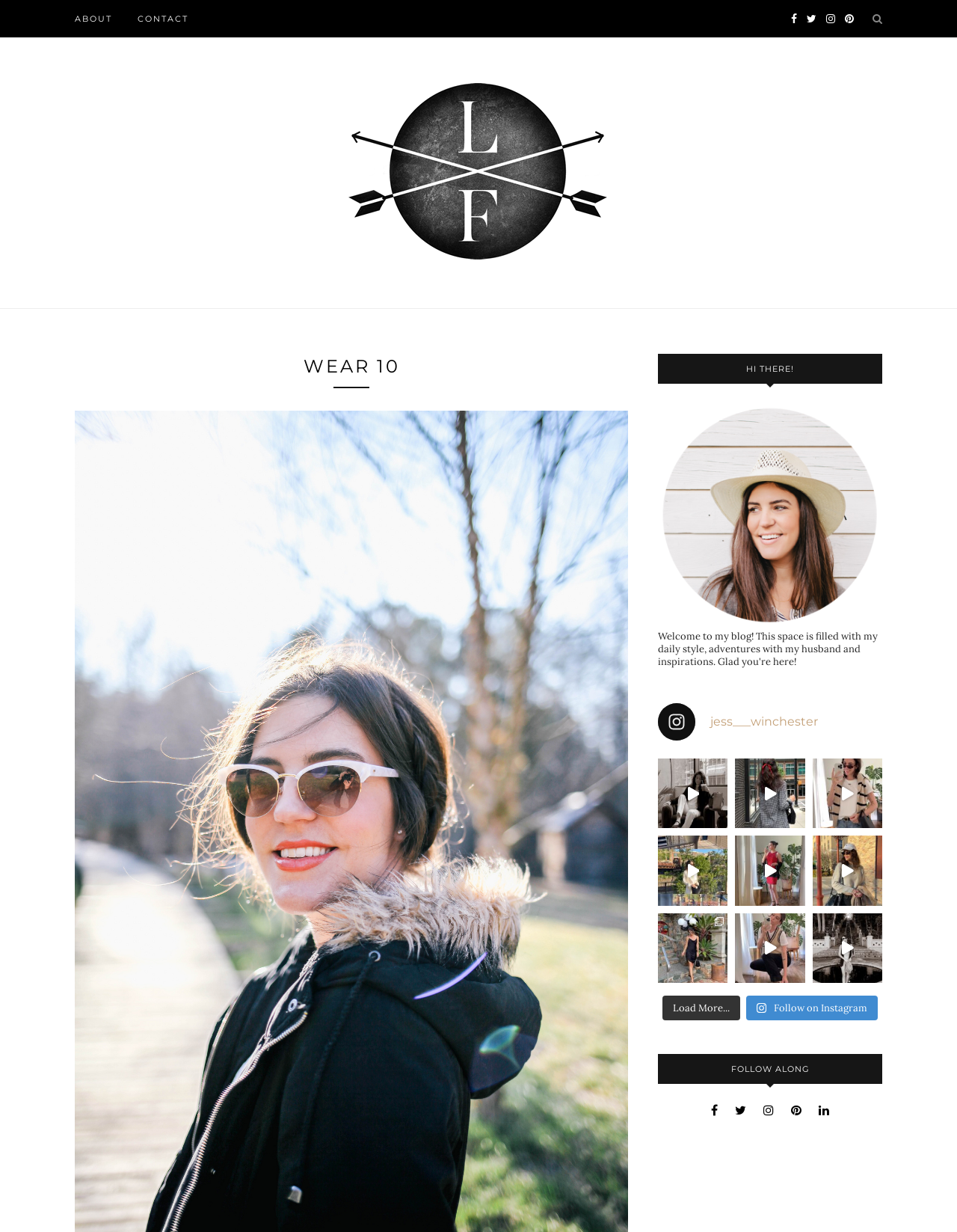What is the text of the 'Load More...' link?
From the image, respond using a single word or phrase.

Load More...